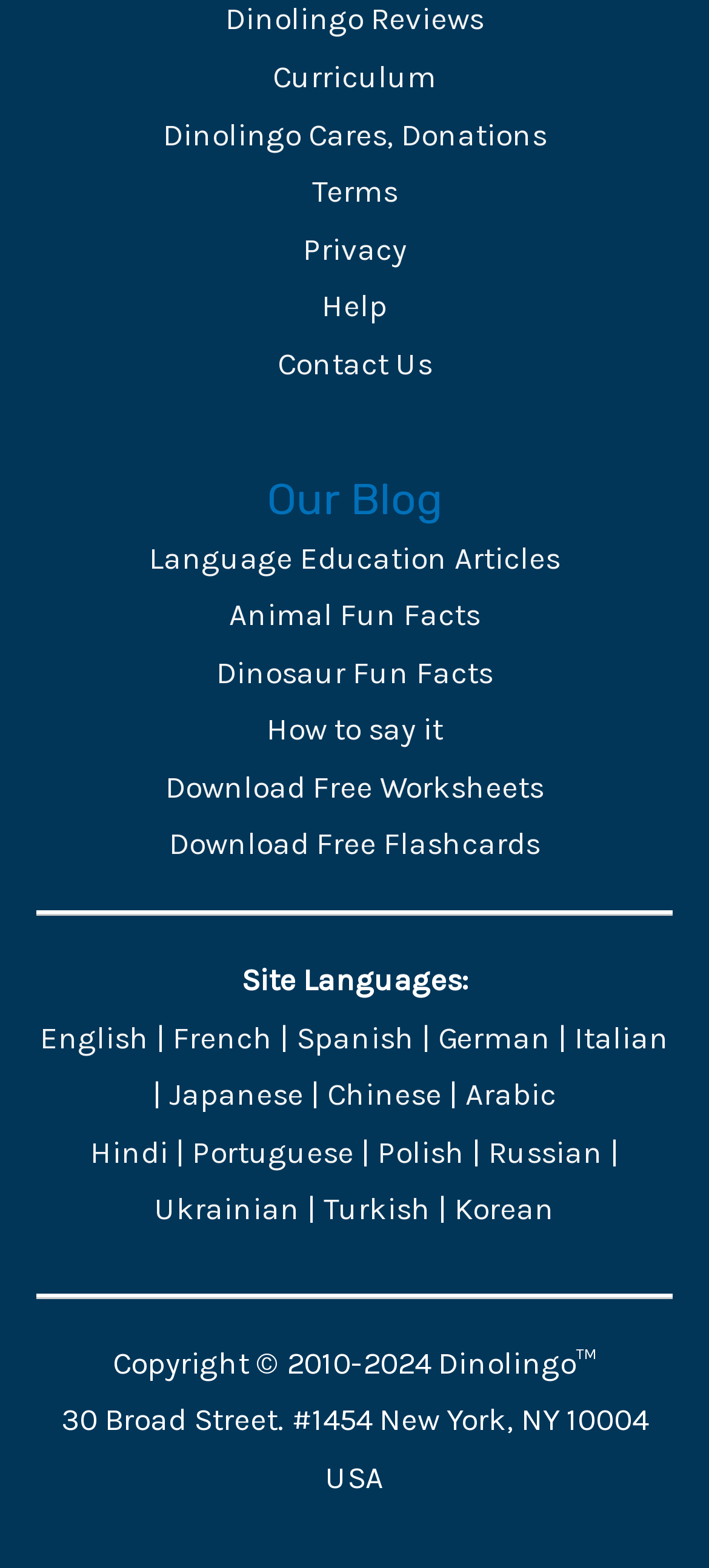How many languages are supported by the website?
Please answer the question with a detailed response using the information from the screenshot.

The website provides links to switch between 12 languages, including English, French, Spanish, German, Italian, Japanese, Chinese, Arabic, Hindi, Portuguese, Polish, Russian, Ukrainian, Turkish, and Korean.